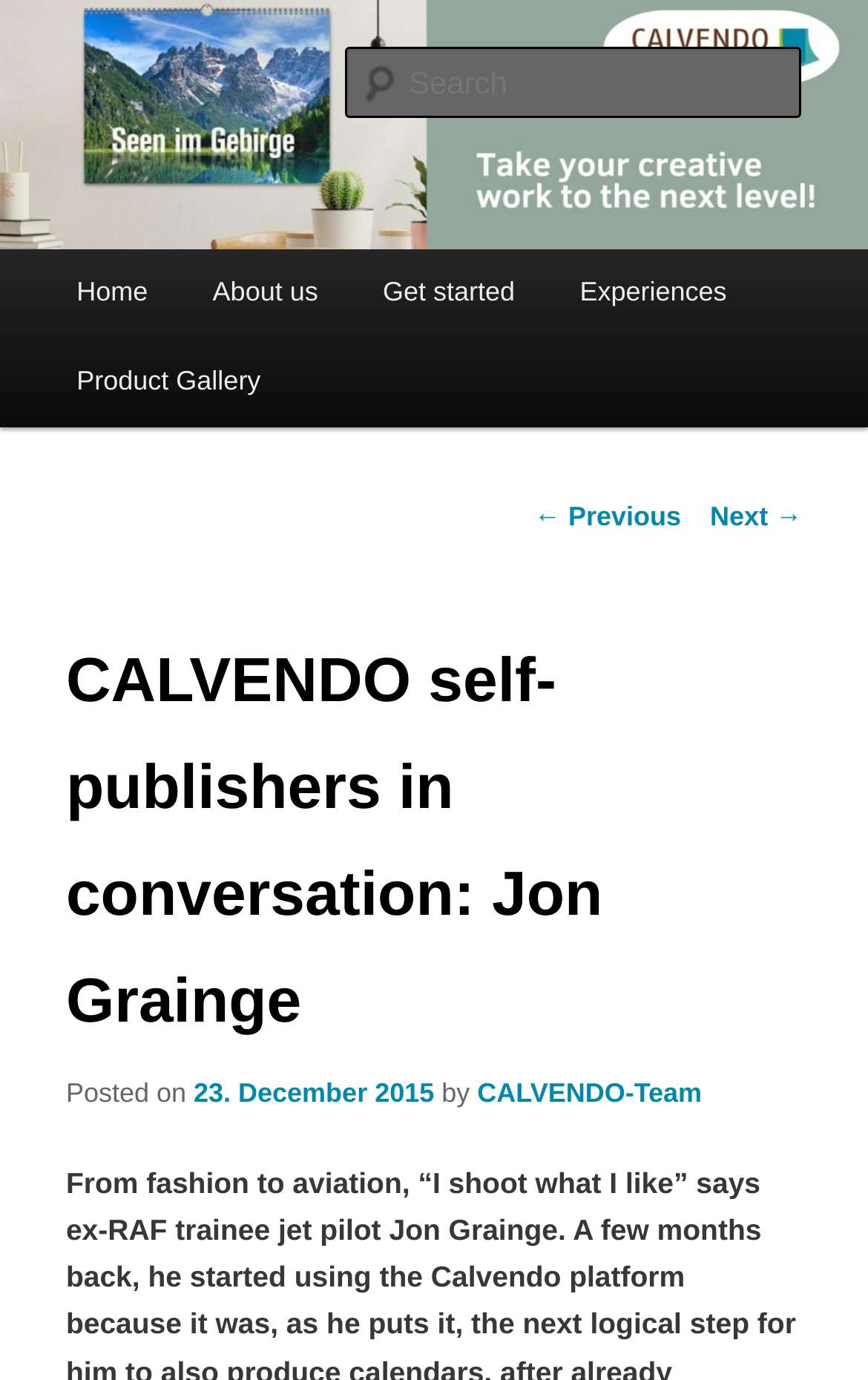How many links are there in the main menu?
Refer to the image and give a detailed response to the question.

The question can be answered by counting the number of links under the 'Main menu' heading, which are 'Home', 'About us', 'Get started', and 'Experiences'.